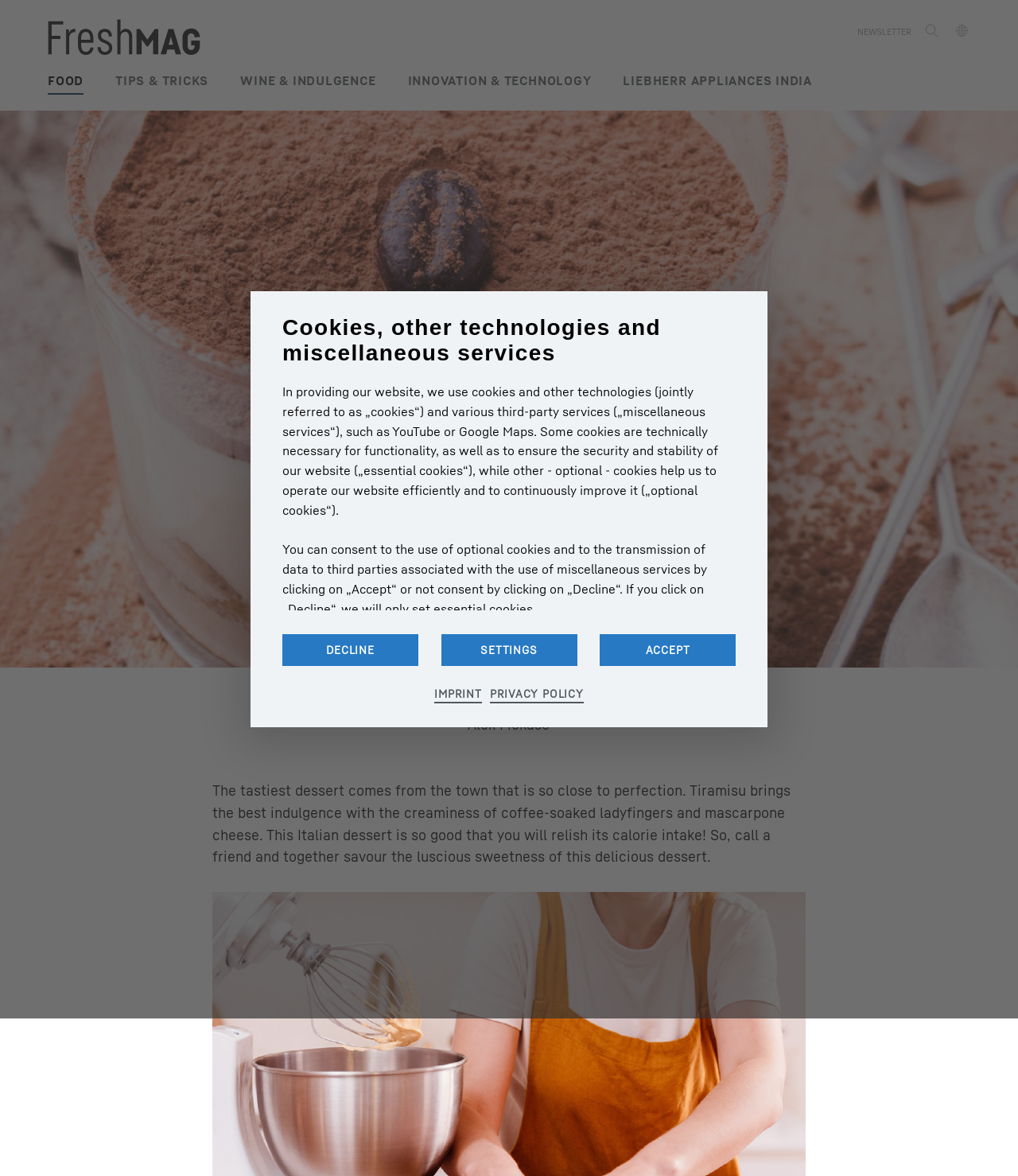Identify the bounding box coordinates of the clickable region required to complete the instruction: "read the article about the value of data". The coordinates should be given as four float numbers within the range of 0 and 1, i.e., [left, top, right, bottom].

None